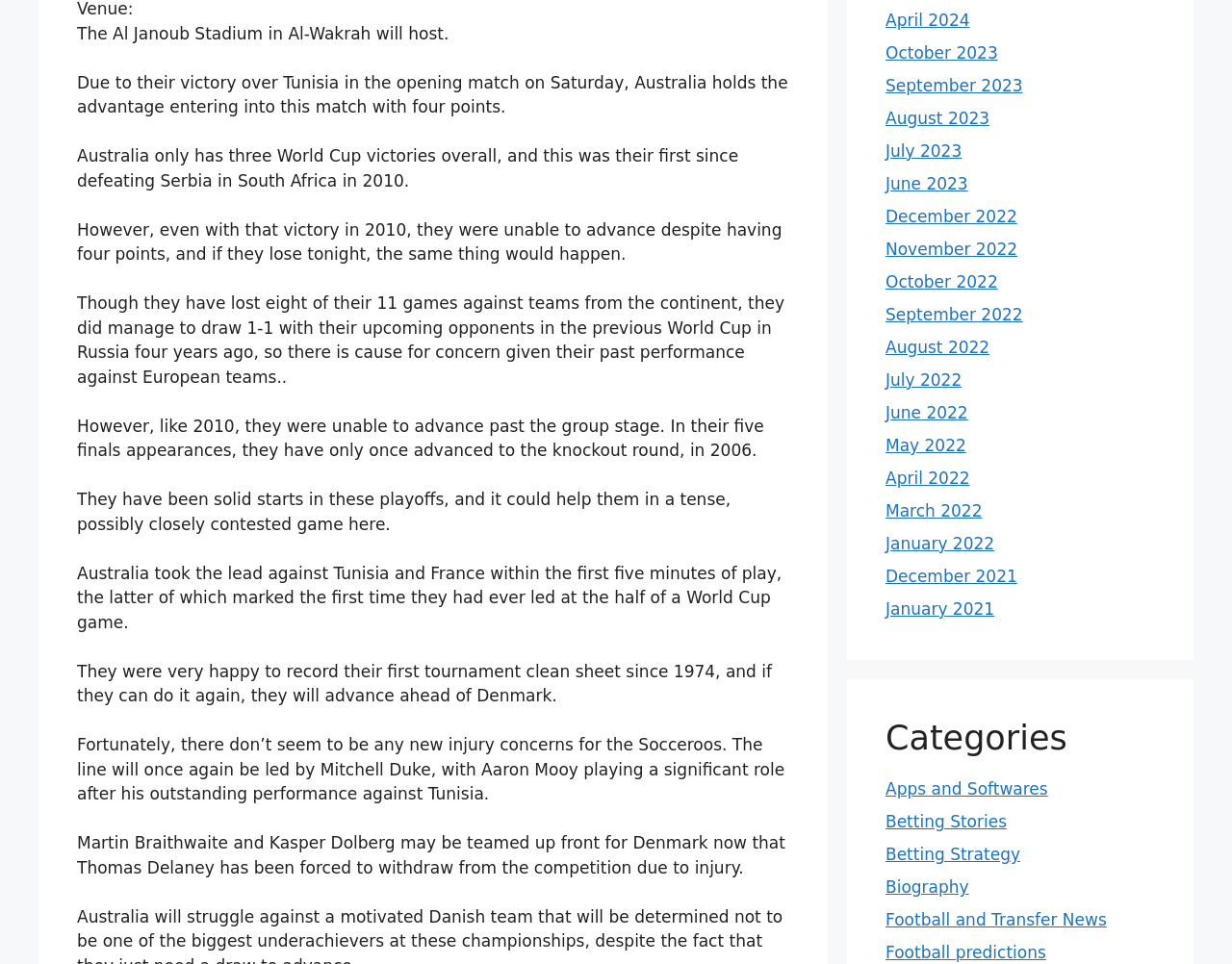Please determine the bounding box coordinates of the clickable area required to carry out the following instruction: "Go to Betting Stories". The coordinates must be four float numbers between 0 and 1, represented as [left, top, right, bottom].

[0.719, 0.843, 0.817, 0.863]